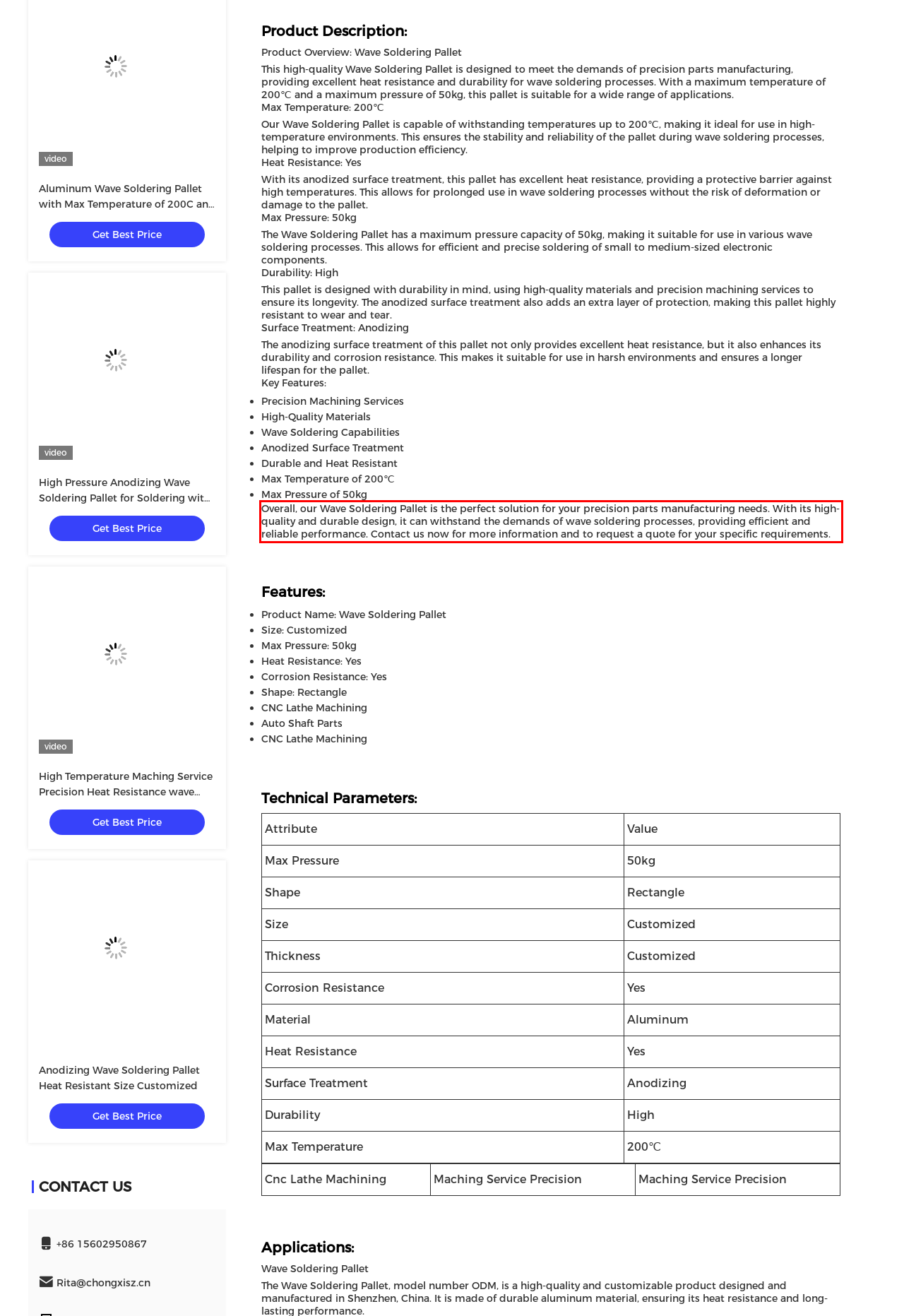Examine the screenshot of the webpage, locate the red bounding box, and perform OCR to extract the text contained within it.

Overall, our Wave Soldering Pallet is the perfect solution for your precision parts manufacturing needs. With its high-quality and durable design, it can withstand the demands of wave soldering processes, providing efficient and reliable performance. Contact us now for more information and to request a quote for your specific requirements.